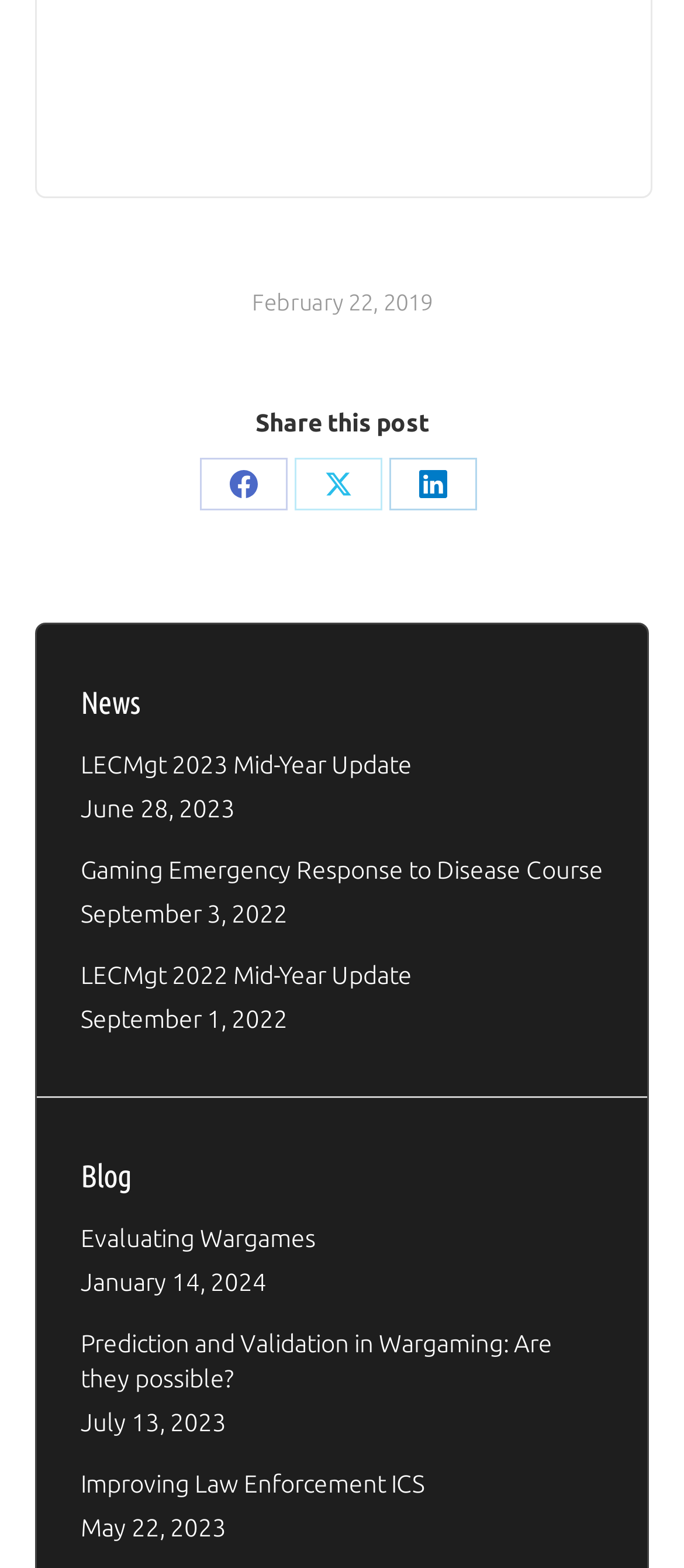What is the category of the webpage?
Using the image as a reference, give an elaborate response to the question.

I noticed that the webpage has a section labeled 'News' and another section labeled 'Blog', indicating that the category of the webpage is related to news and blog articles.